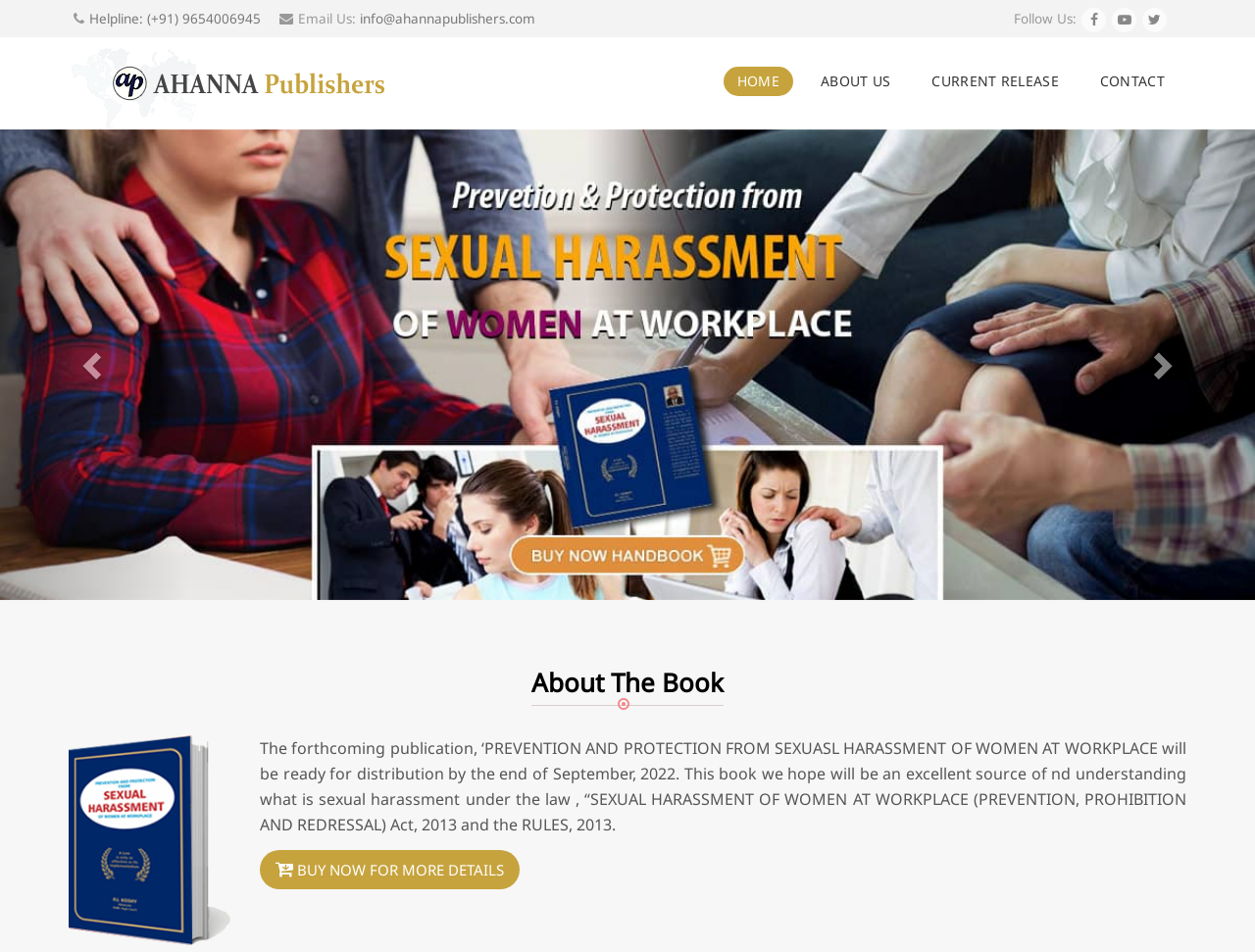Please extract the webpage's main title and generate its text content.

About The Book